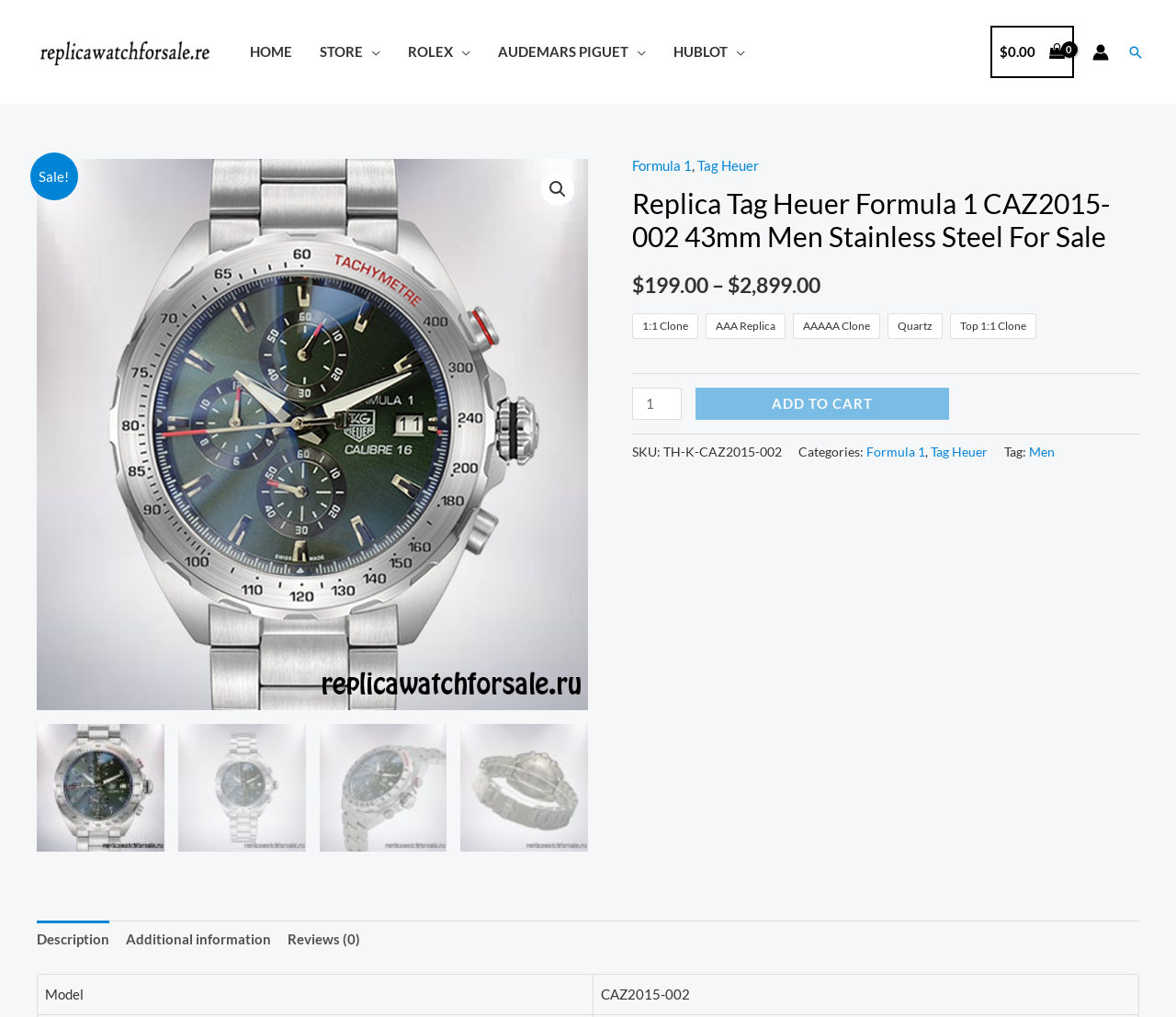How many reviews are there for this product?
Using the image as a reference, answer the question with a short word or phrase.

0